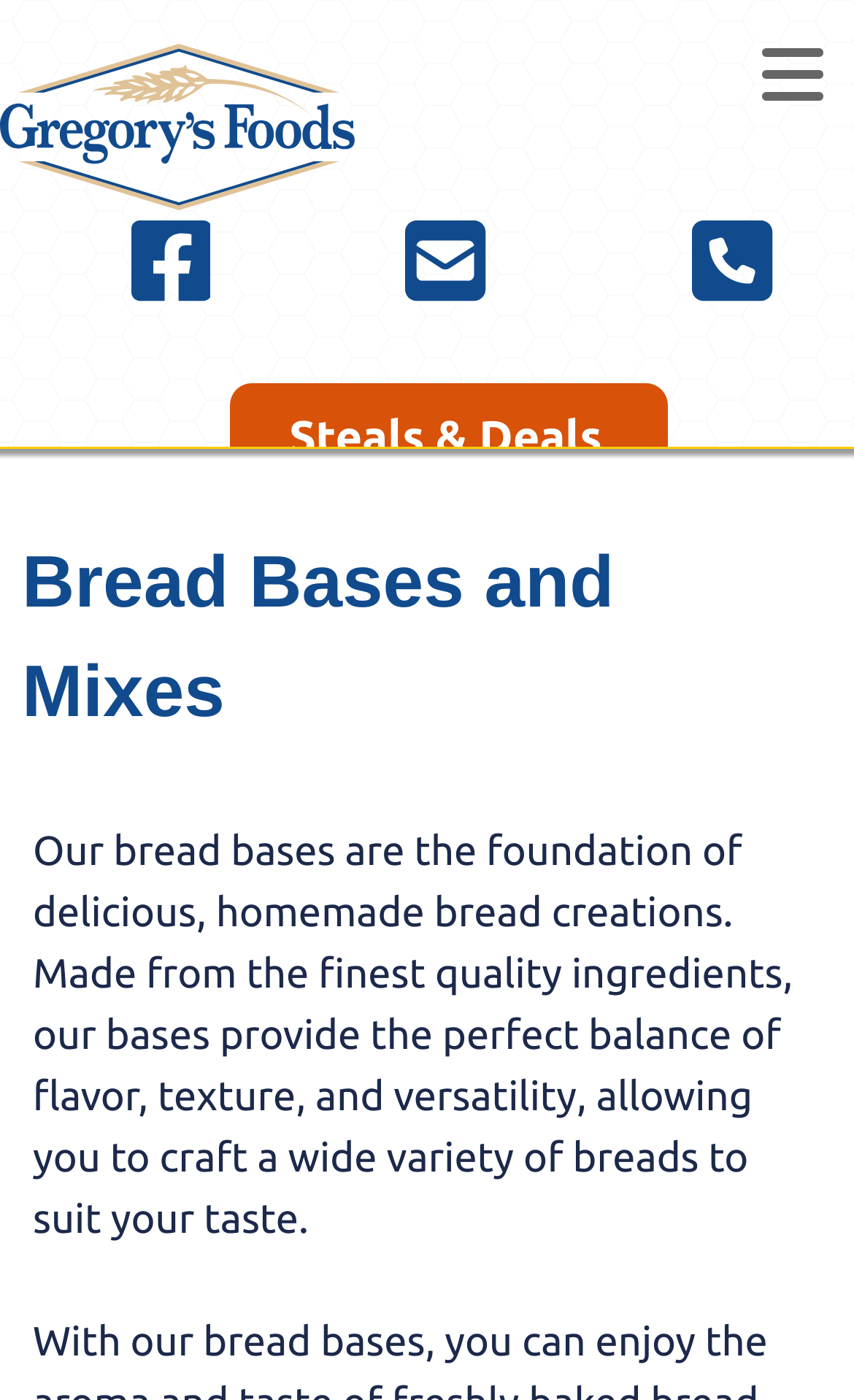Give a one-word or short phrase answer to the question: 
What can be crafted using the bread bases?

A wide variety of breads